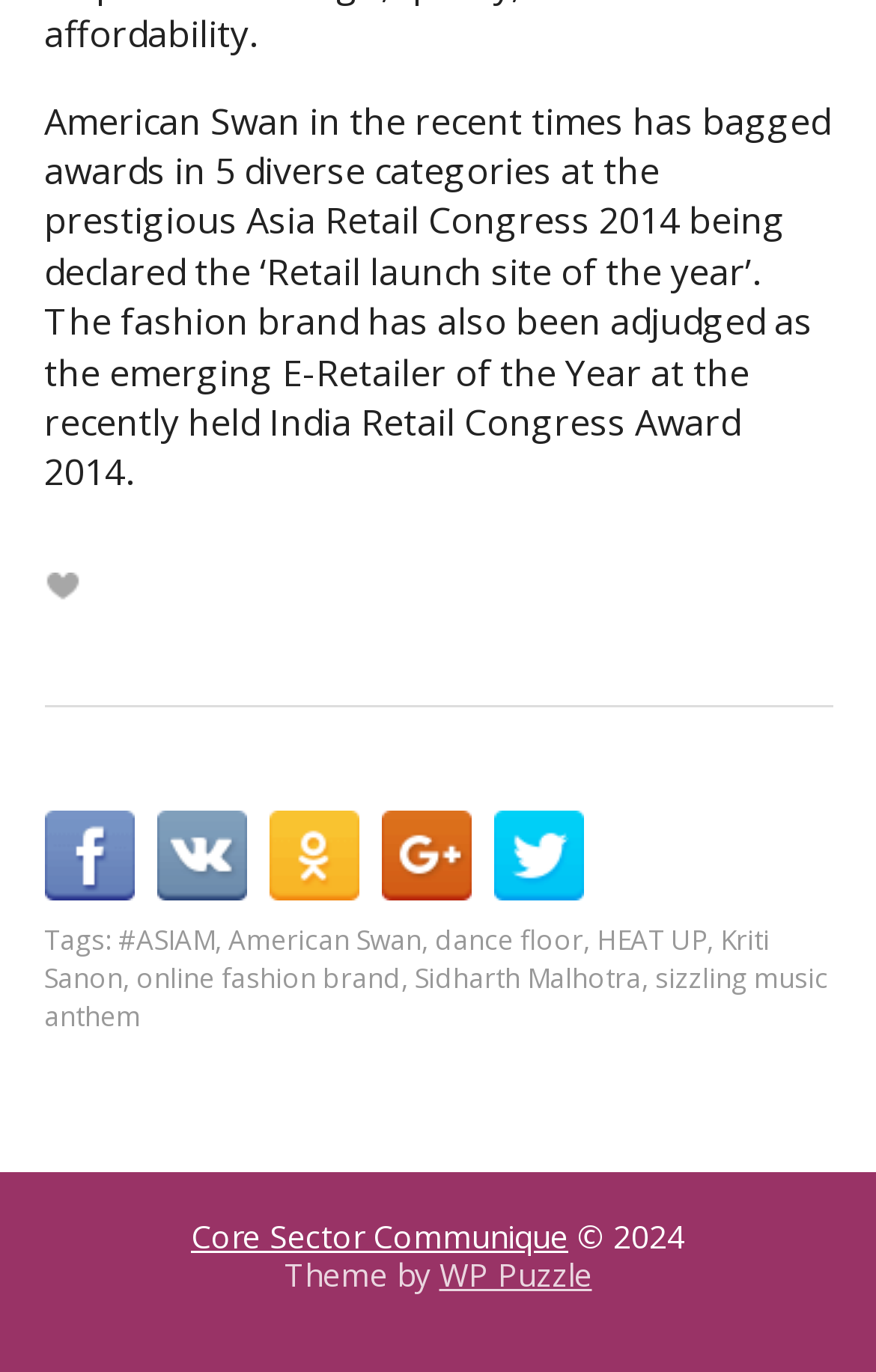Could you highlight the region that needs to be clicked to execute the instruction: "Visit aarogya.com homepage"?

None